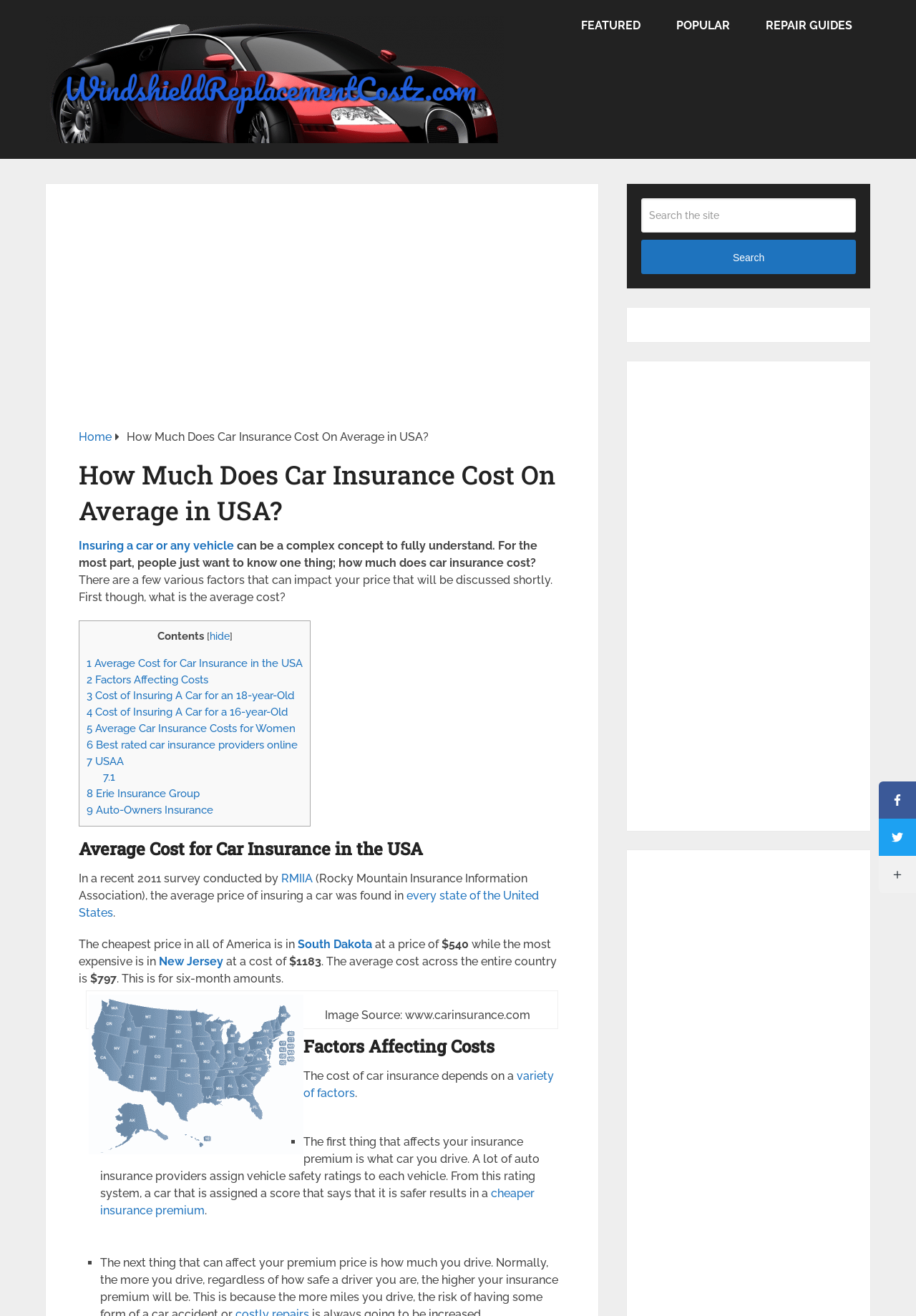Look at the image and write a detailed answer to the question: 
What is the average cost of car insurance in the USA?

The average cost of car insurance in the USA is mentioned in the article as $797, which is based on a 2011 survey conducted by RMIIA (Rocky Mountain Insurance Information Association). This cost is for a six-month period.